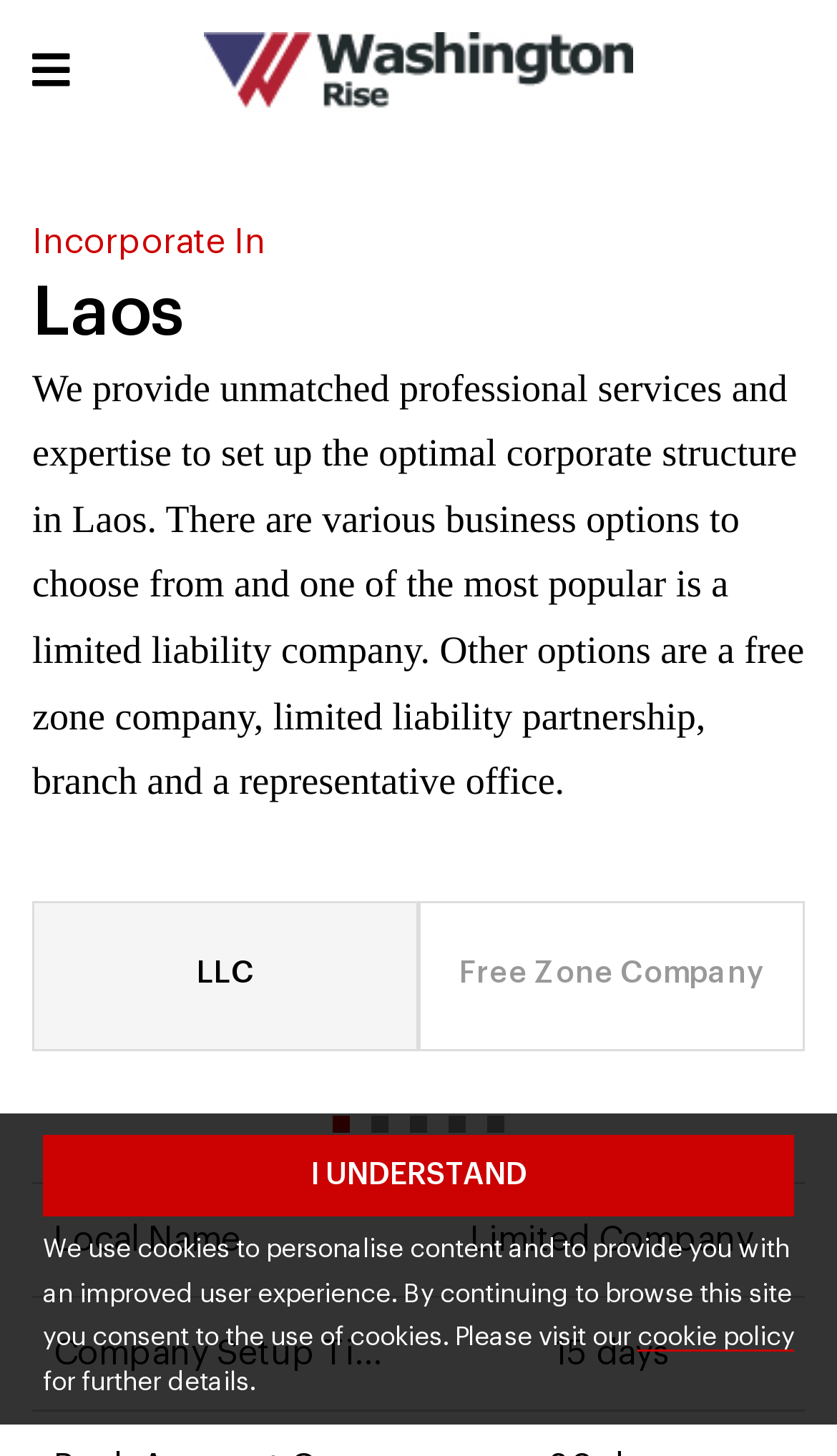Using the provided element description: "Exhibitions", determine the bounding box coordinates of the corresponding UI element in the screenshot.

None